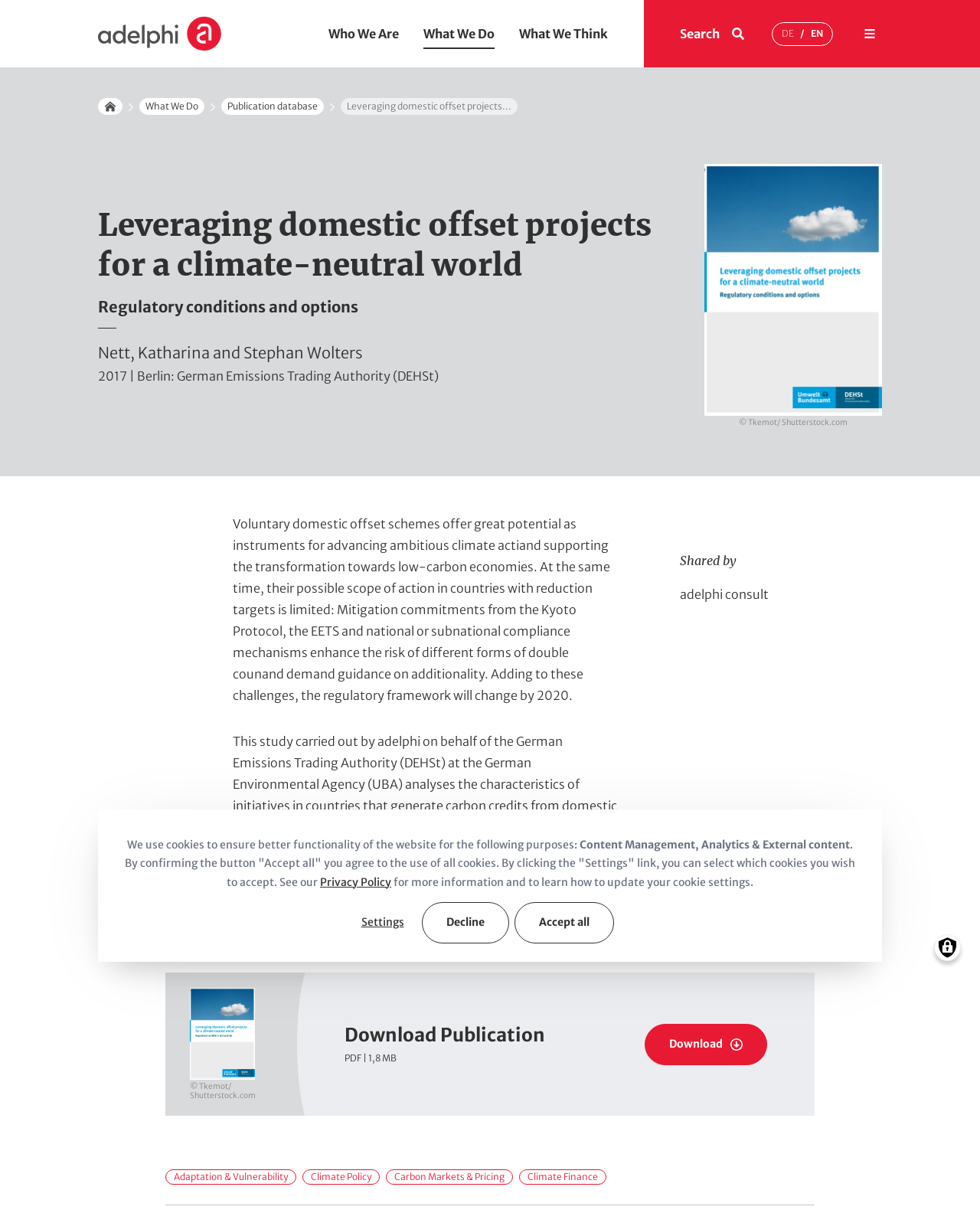Locate the headline of the webpage and generate its content.

Leveraging domestic offset projects for a climate-neutral world